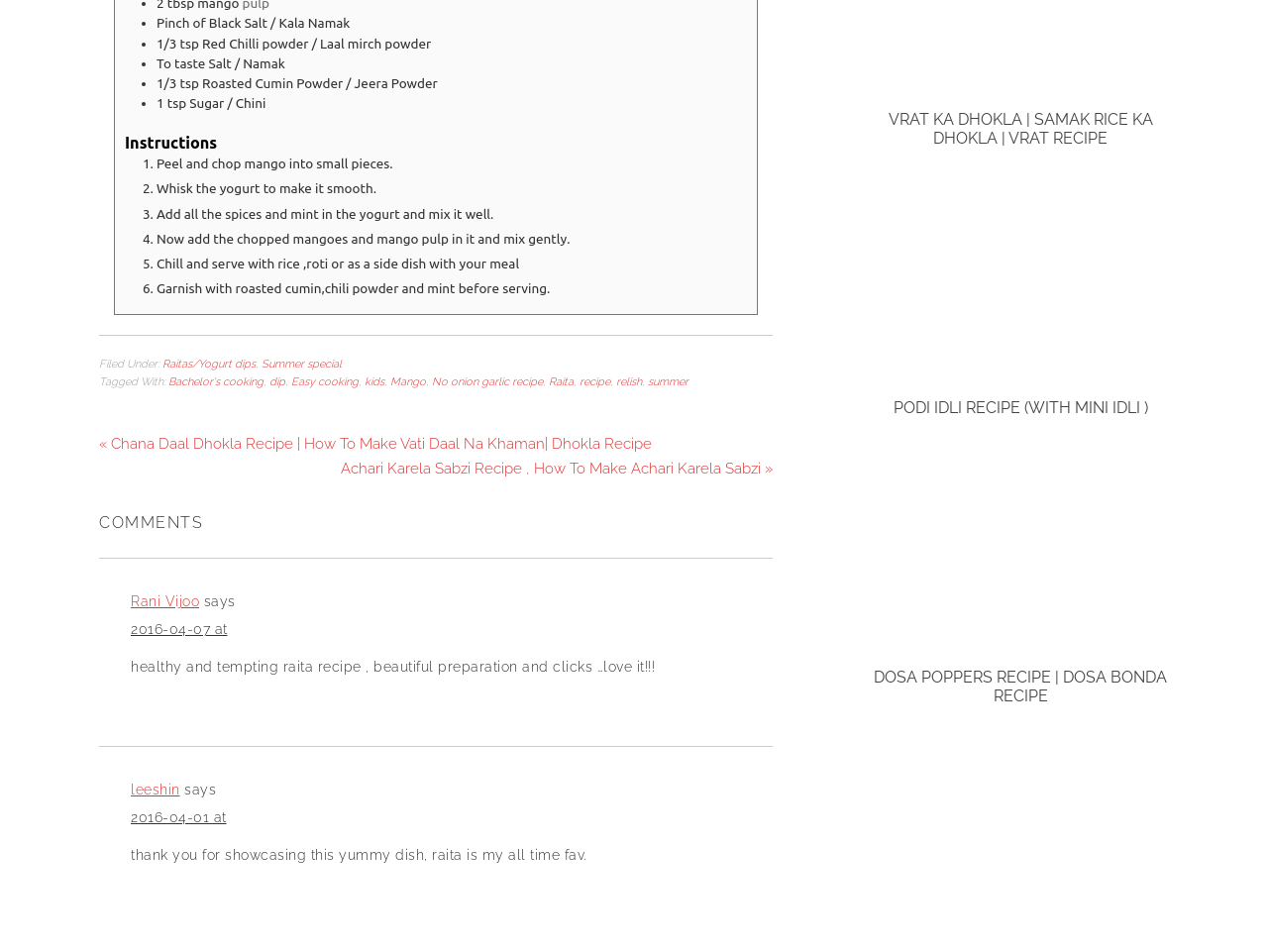Please determine the bounding box coordinates of the element to click in order to execute the following instruction: "Click on the 'Dosa Poppers Recipe | Dosa Bonda Recipe' link". The coordinates should be four float numbers between 0 and 1, specified as [left, top, right, bottom].

[0.688, 0.464, 0.922, 0.679]